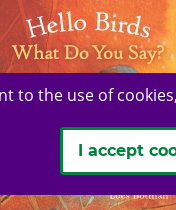What is the theme of the book?
Look at the image and answer with only one word or phrase.

Playful and engaging